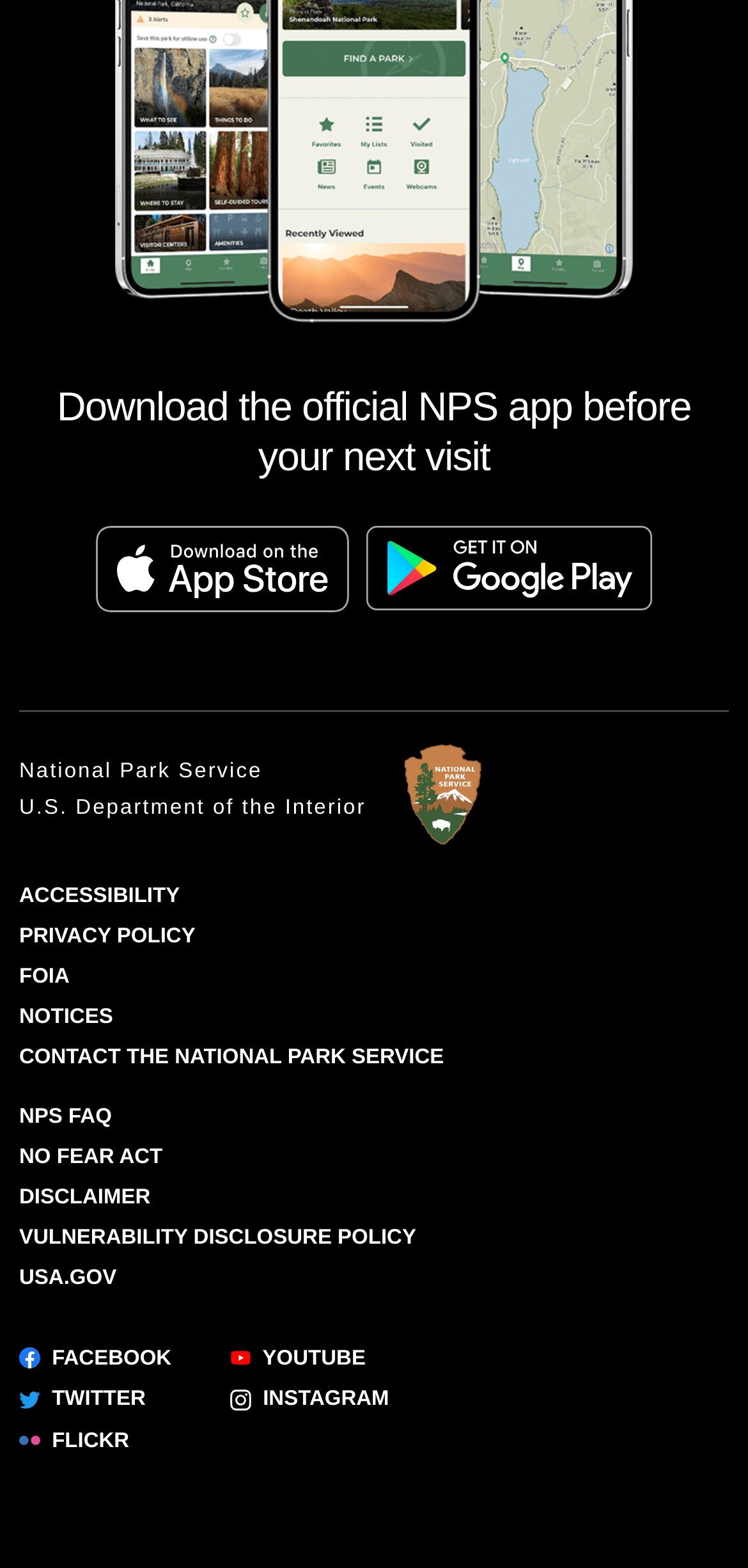Answer succinctly with a single word or phrase:
How many links are there in the footer section of the webpage?

11